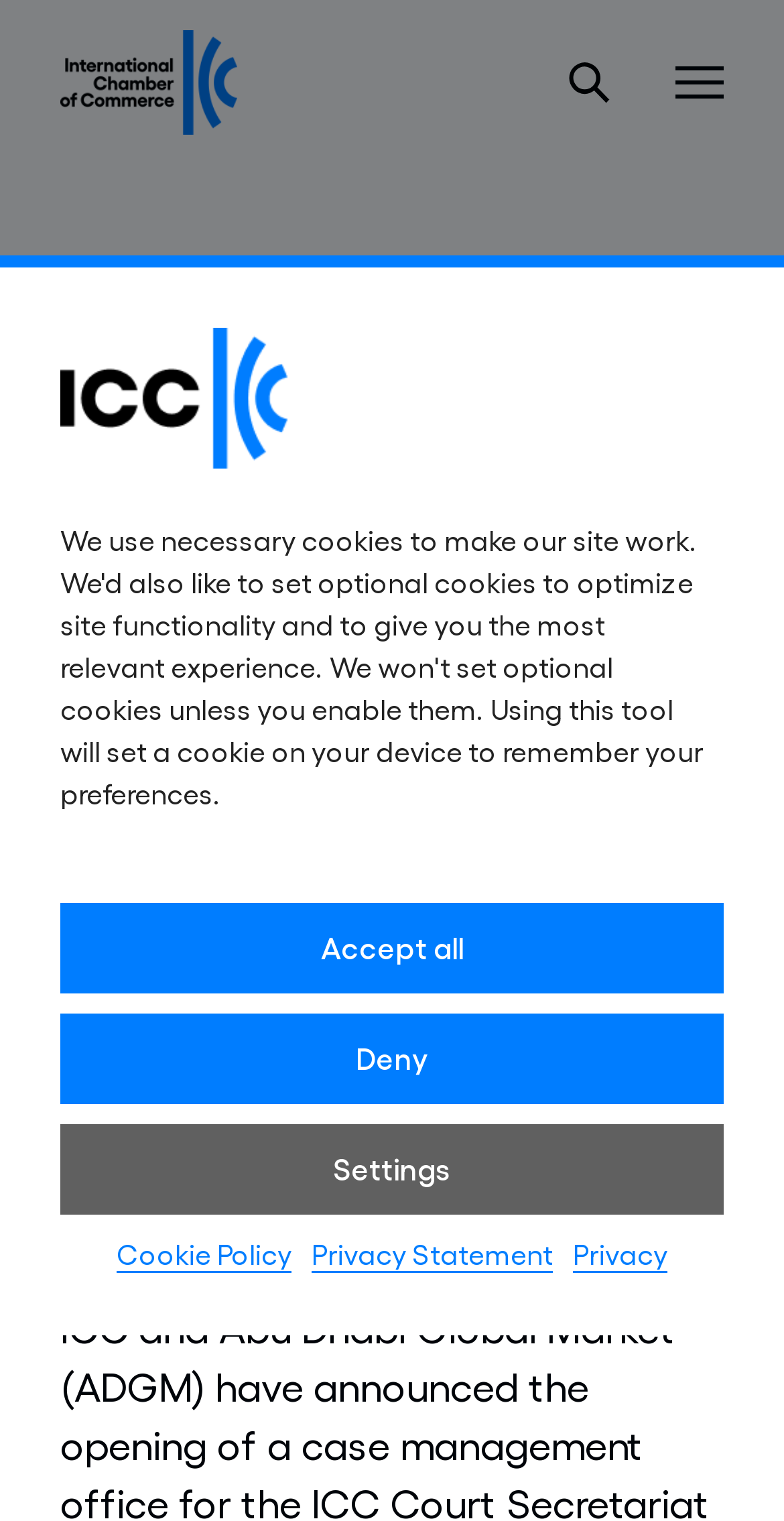Based on the element description: "English", identify the UI element and provide its bounding box coordinates. Use four float numbers between 0 and 1, [left, top, right, bottom].

None